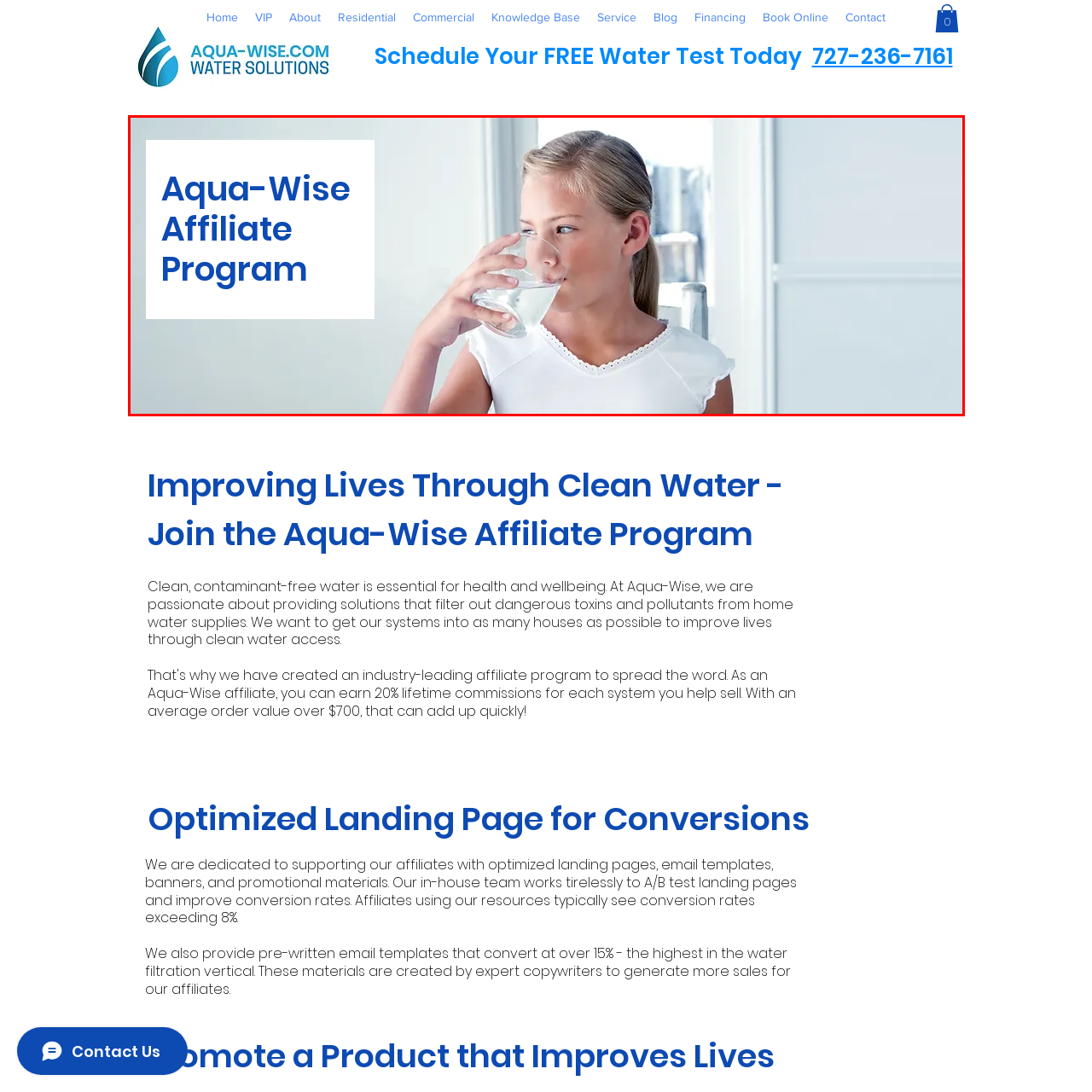What is the purpose of the 'Aqua-Wise Affiliate Program'?
Inspect the image enclosed within the red bounding box and provide a detailed answer to the question, using insights from the image.

The prominent text 'Aqua-Wise Affiliate Program' in the image underscores the initiative's commitment to promoting access to safe, contaminant-free water, which suggests that the program's purpose is to provide clean water solutions.